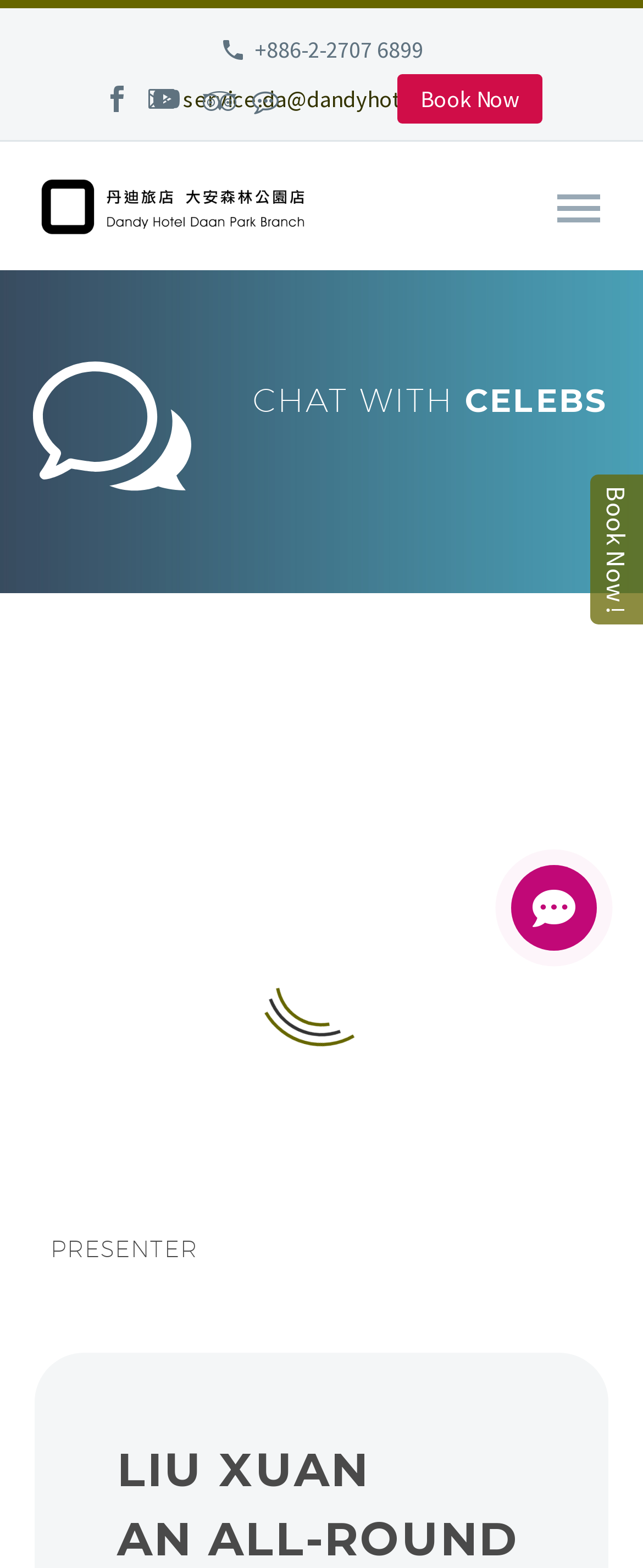Using the element description: "title="YouTube"", determine the bounding box coordinates for the specified UI element. The coordinates should be four float numbers between 0 and 1, [left, top, right, bottom].

[0.221, 0.055, 0.297, 0.071]